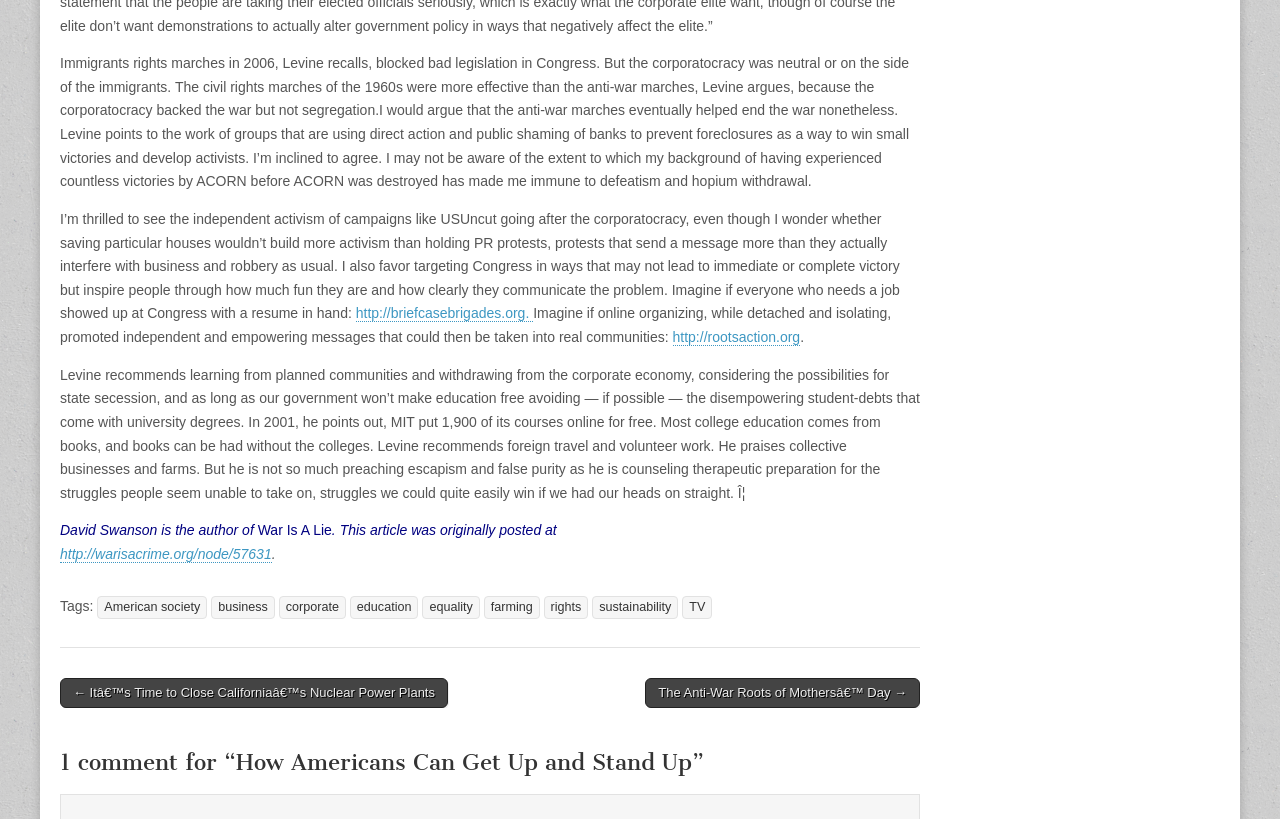What is the purpose of the link 'http://briefcasebrigades.org'?
Using the image, provide a concise answer in one word or a short phrase.

Independent activism